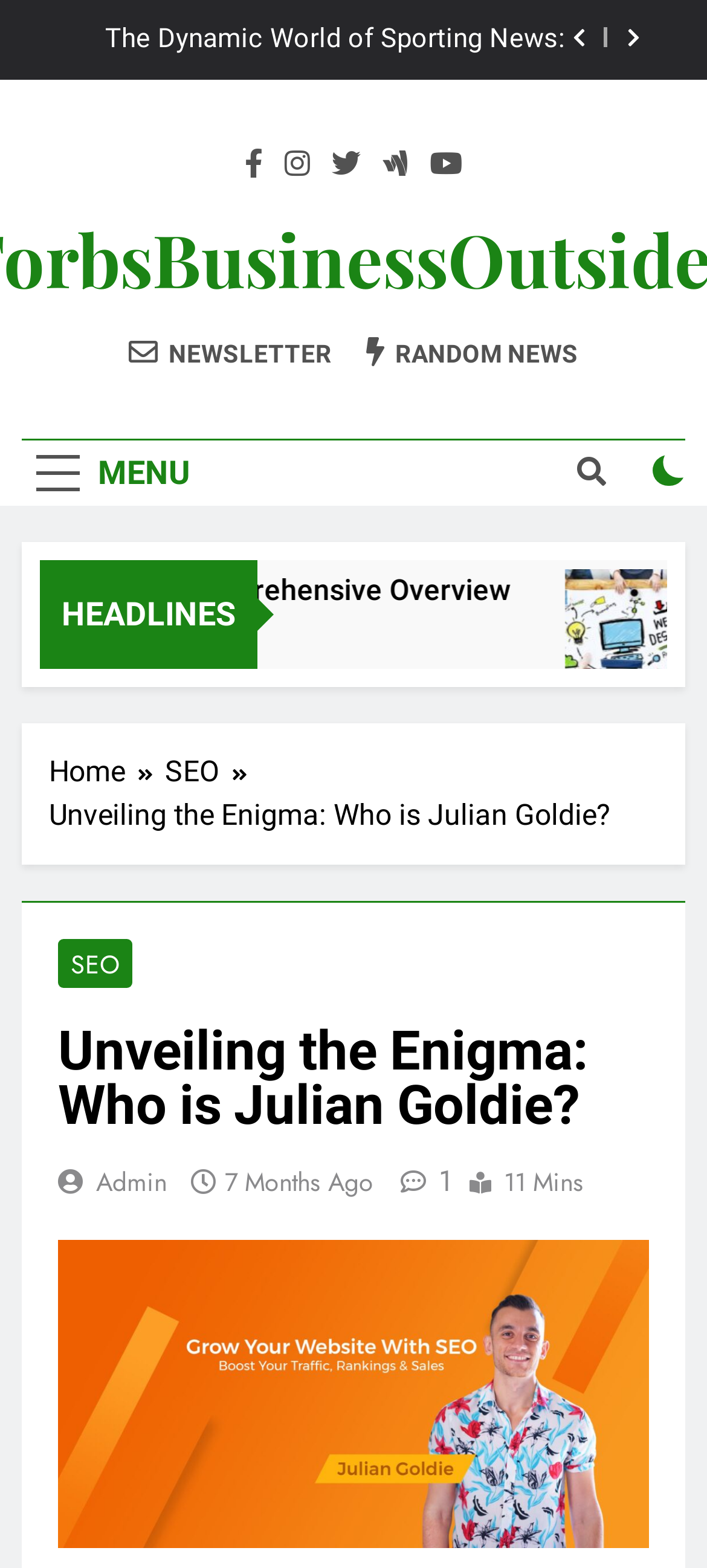Provide an in-depth description of the elements and layout of the webpage.

This webpage appears to be an article page from ForbesBusinessOutsider.com, with a focus on the topic "Unveiling the Enigma: Who is Julian Goldie". 

At the top right corner, there are two buttons with icons, possibly for social media or sharing purposes. Below them, there are five links with icons, which may represent different categories or topics. 

On the left side, there is a button labeled "MENU" that is not expanded, suggesting a dropdown menu. Next to it, there is a checkbox that is not checked. 

The main content area is divided into two sections. The top section has a heading "HEADLINES" and features a figure with a link to an article titled "Designing a Website: Comprehensive Guide", accompanied by an image. Below this, there is a link to another article with a timestamp "2 Weeks Ago". 

The bottom section has a navigation bar labeled "Breadcrumbs" with links to "Home" and "SEO" categories. Below this, there is a static text element with the title of the current article, "Unveiling the Enigma: Who is Julian Goldie". This title is also repeated as a heading within the article content. 

The article content itself appears to be a lengthy piece with multiple sections, featuring links to related topics such as "SEO" and "Admin", as well as timestamps and an image. There are also social media sharing links and a timestamp "7 Months Ago" within the content.